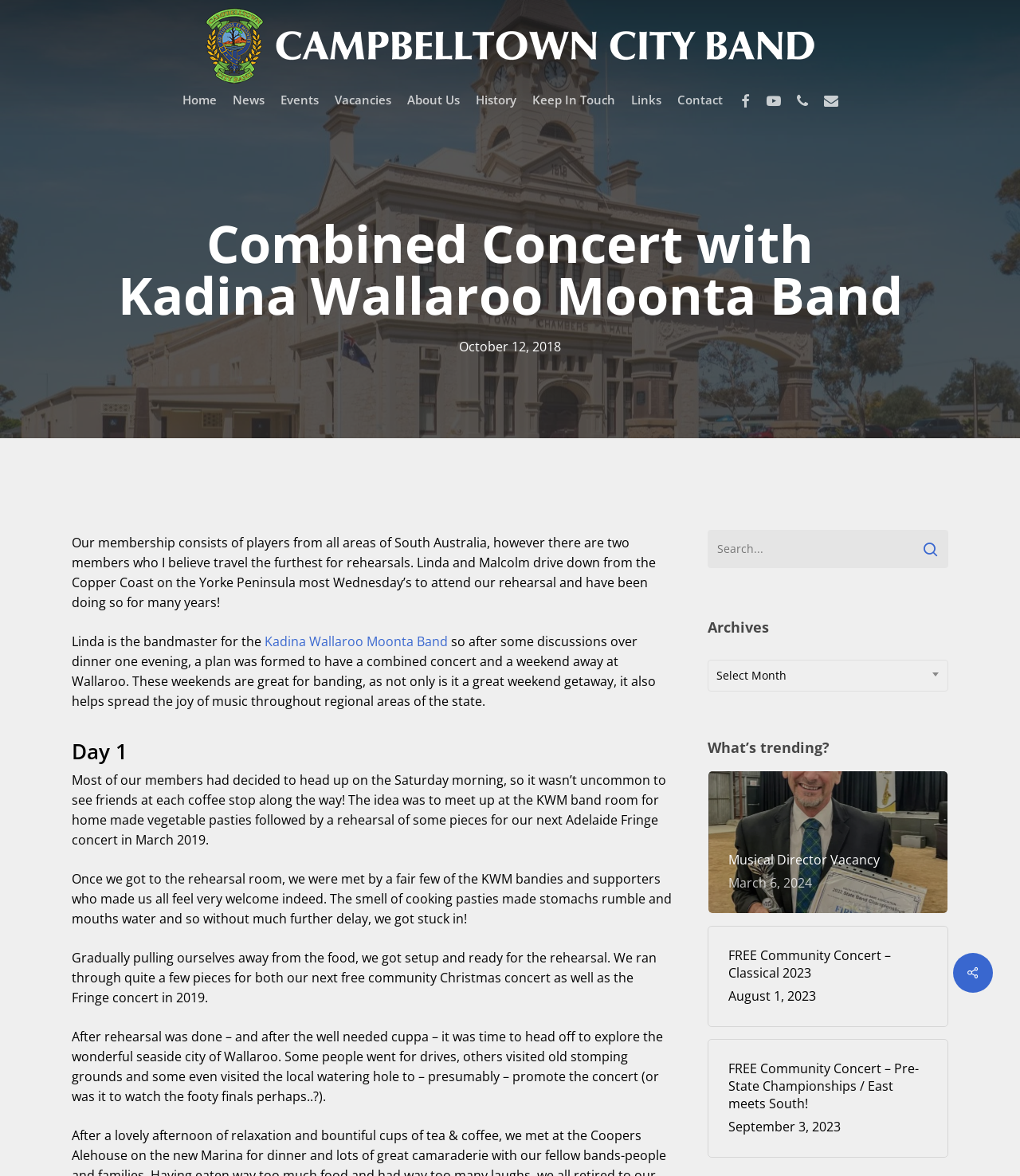Refer to the image and offer a detailed explanation in response to the question: What is the name of the band that Linda is the bandmaster for?

The text mentions that Linda is the bandmaster for the Kadina Wallaroo Moonta Band, which is linked to a new tab, indicating that this is the band she is associated with.